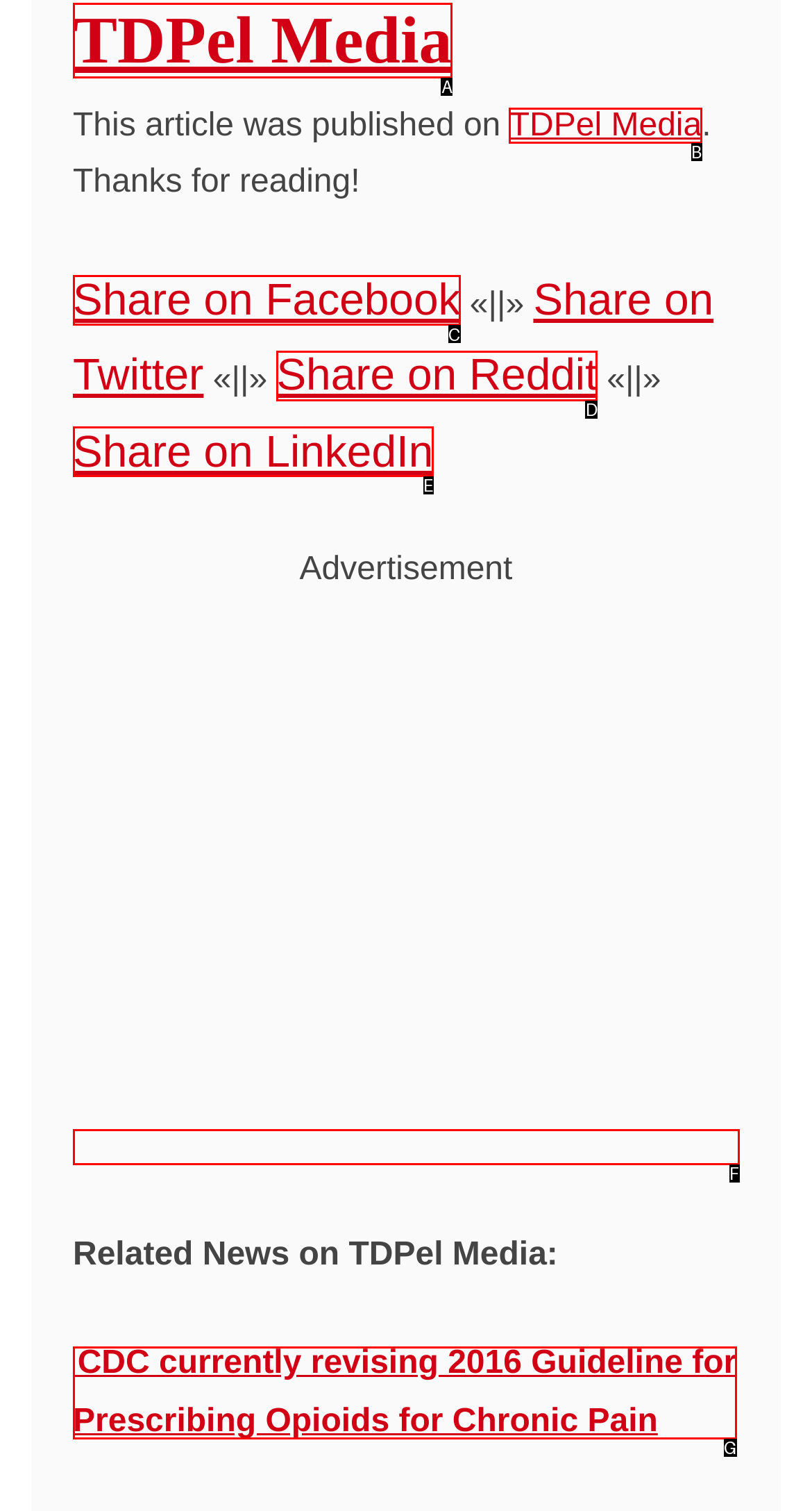Tell me which option best matches this description: Share on Reddit
Answer with the letter of the matching option directly from the given choices.

D